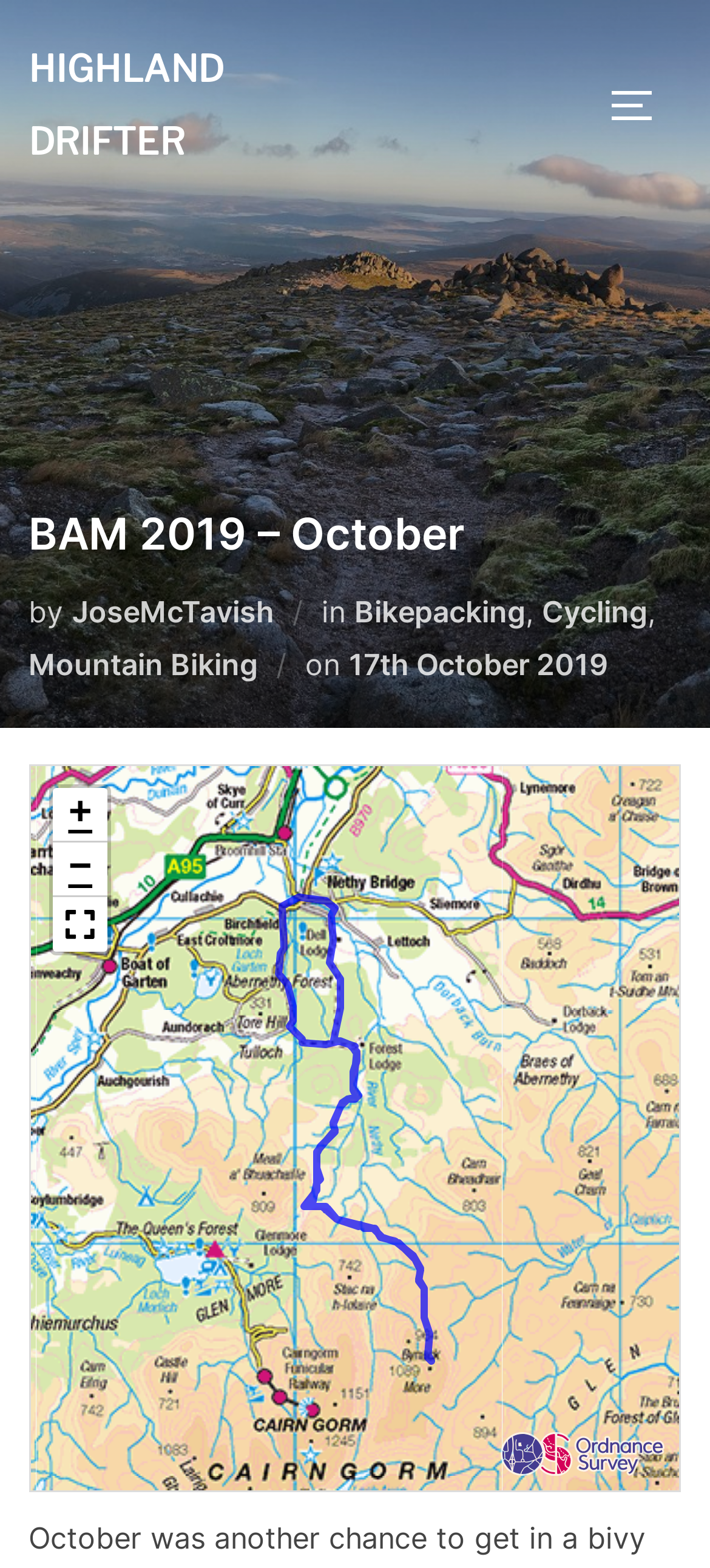When was the post published?
Carefully analyze the image and provide a detailed answer to the question.

I found the answer by looking at the header section of the webpage, where it says 'Posted on' followed by the date '17th October 2019'.